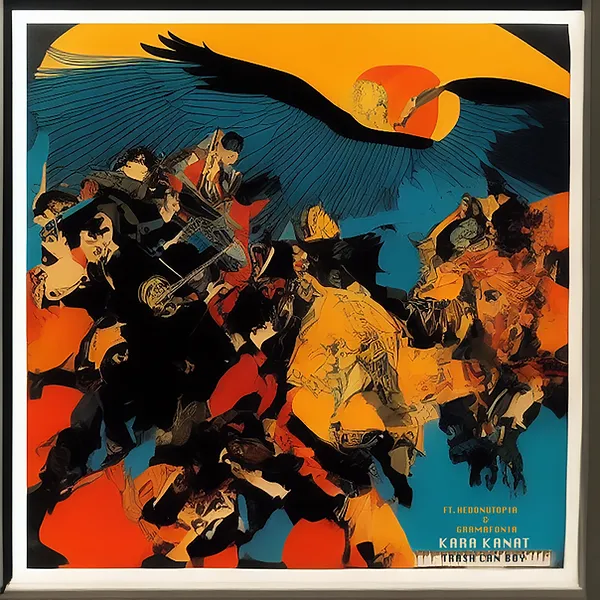Given the content of the image, can you provide a detailed answer to the question?
What is the theme of the music represented?

The caption suggests that the dynamic, almost abstract style of the figures in the foreground, blending seamlessly into a whirlwind of motion and emotion, underscores the theme of expression and connectivity in music.